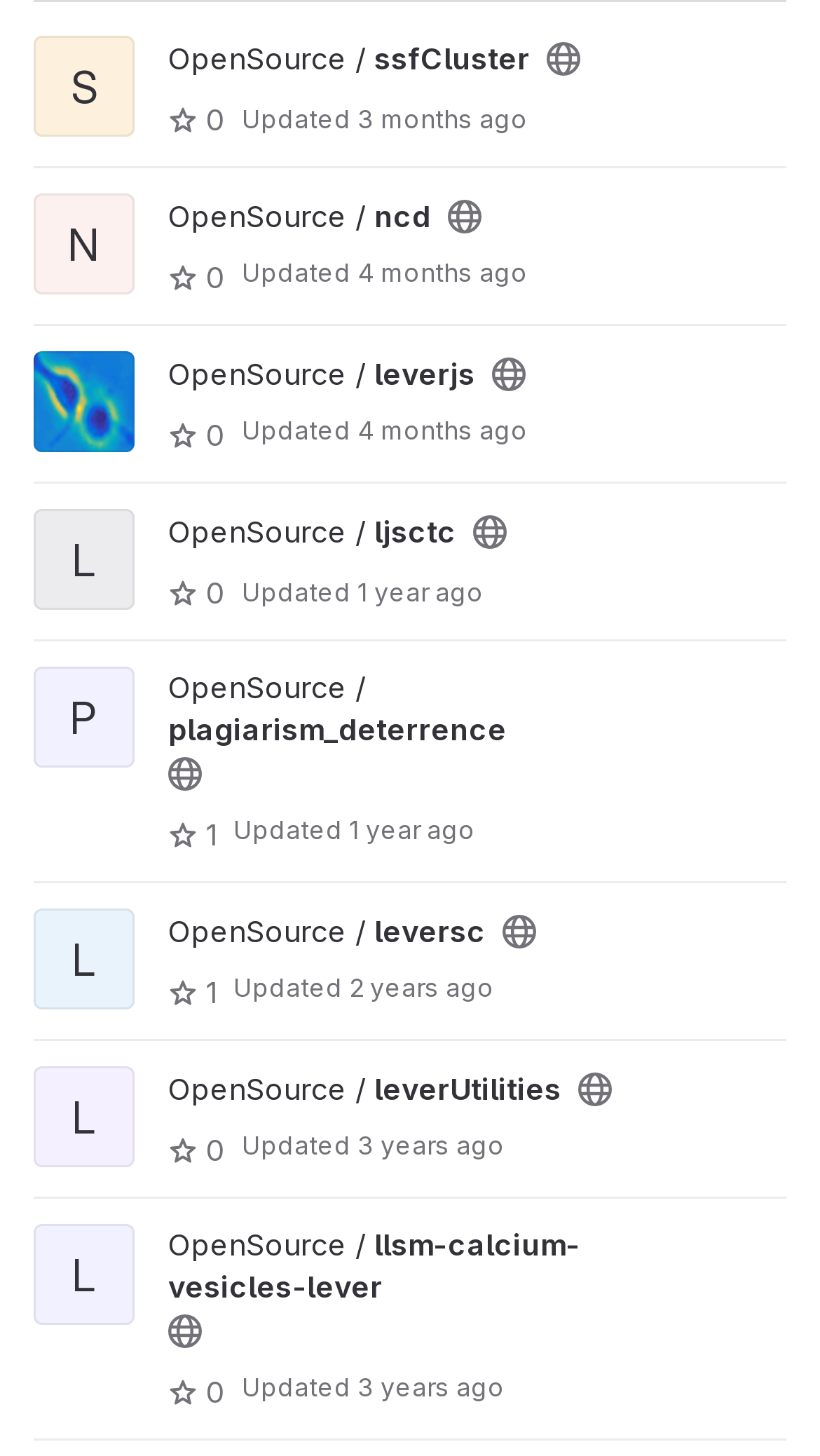Determine the bounding box coordinates in the format (top-left x, top-left y, bottom-right x, bottom-right y). Ensure all values are floating point numbers between 0 and 1. Identify the bounding box of the UI element described by: OpenSource / plagiarism_deterrence

[0.205, 0.46, 0.618, 0.513]